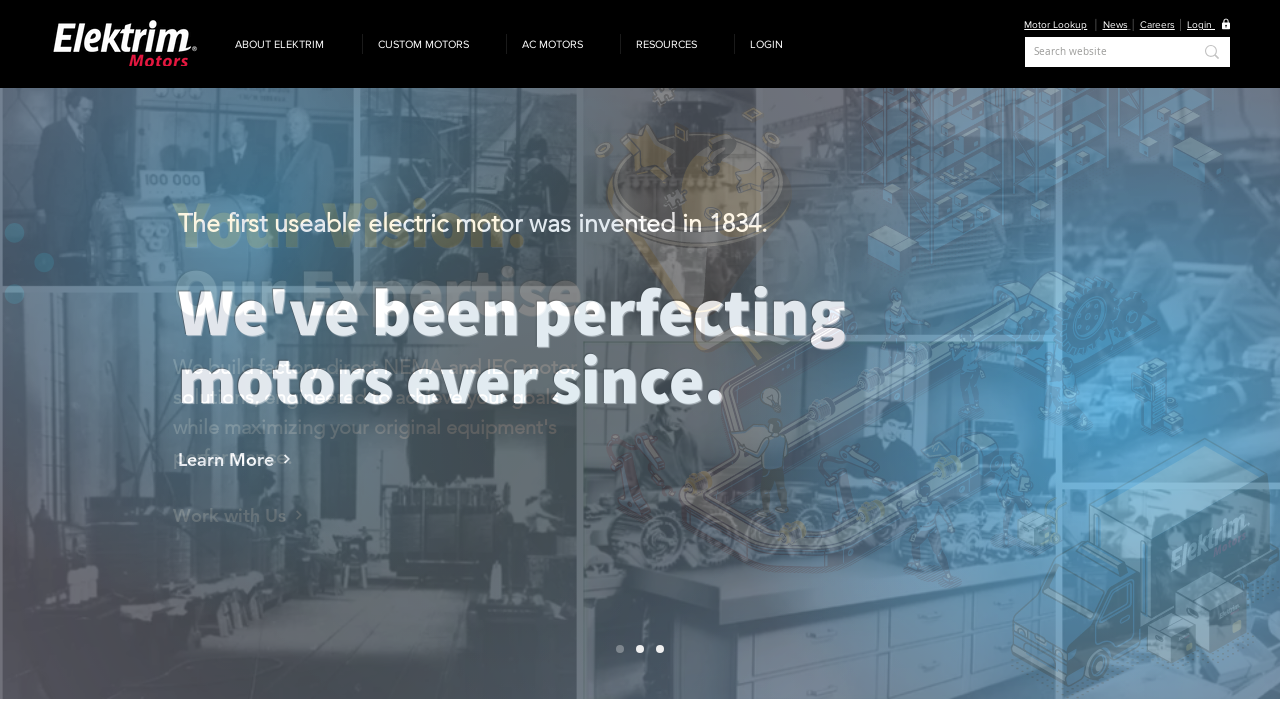Find the bounding box coordinates of the element you need to click on to perform this action: 'Search website'. The coordinates should be represented by four float values between 0 and 1, in the format [left, top, right, bottom].

[0.801, 0.052, 0.961, 0.095]